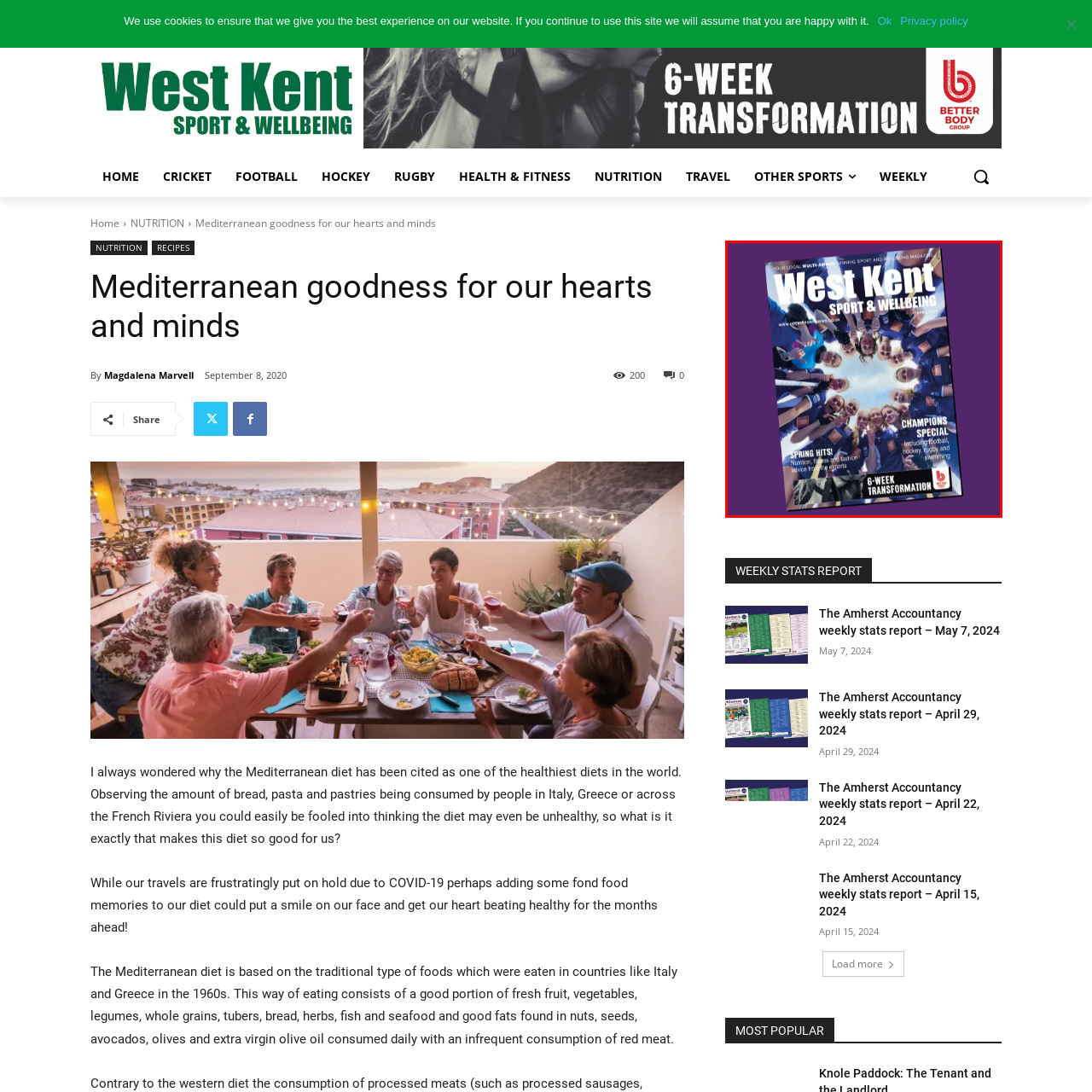What type of individuals are featured in the photo?
Analyze the image enclosed by the red bounding box and reply with a one-word or phrase answer.

Athletes or sports enthusiasts